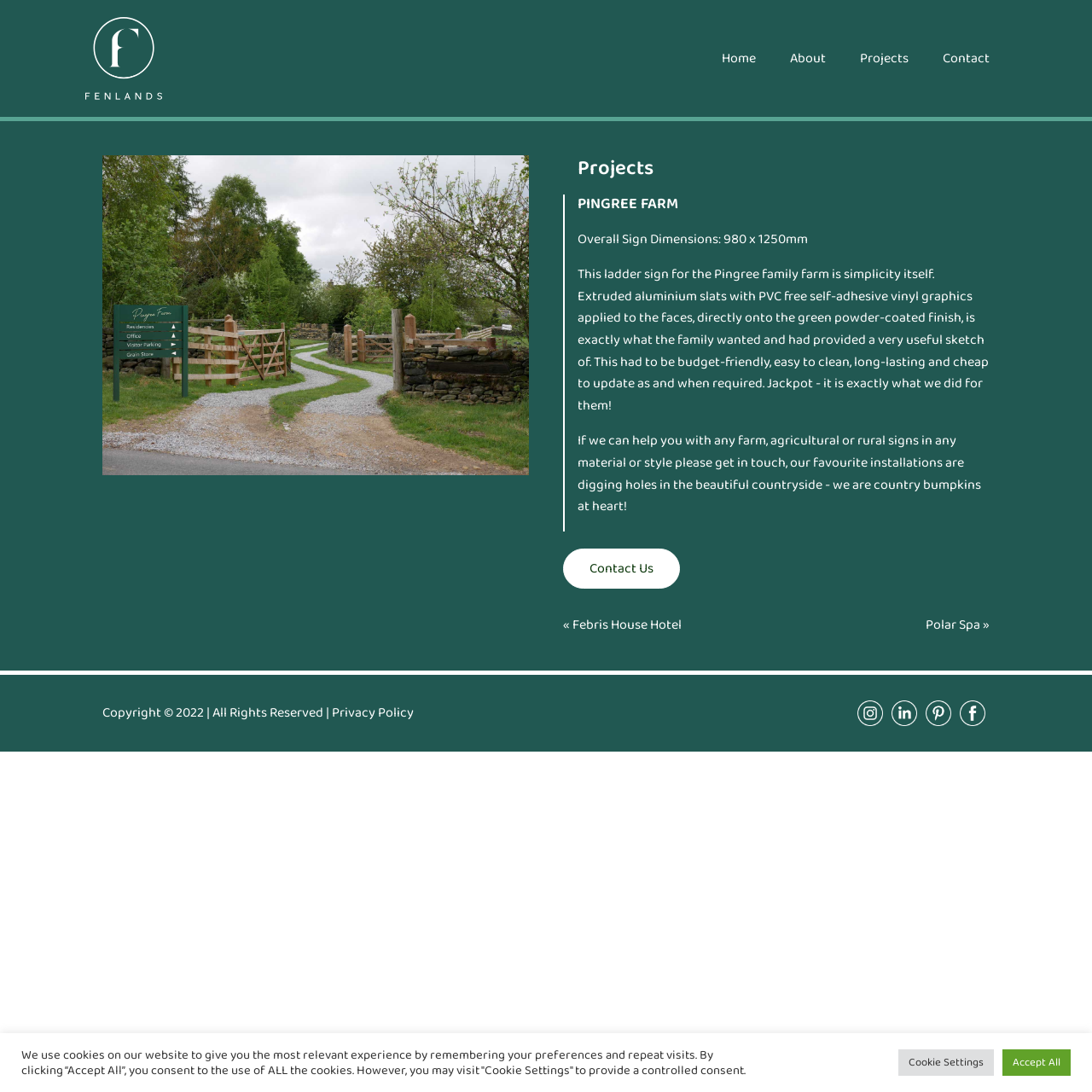Determine the bounding box coordinates for the HTML element mentioned in the following description: "Febris House Hotel". The coordinates should be a list of four floats ranging from 0 to 1, represented as [left, top, right, bottom].

[0.524, 0.563, 0.624, 0.582]